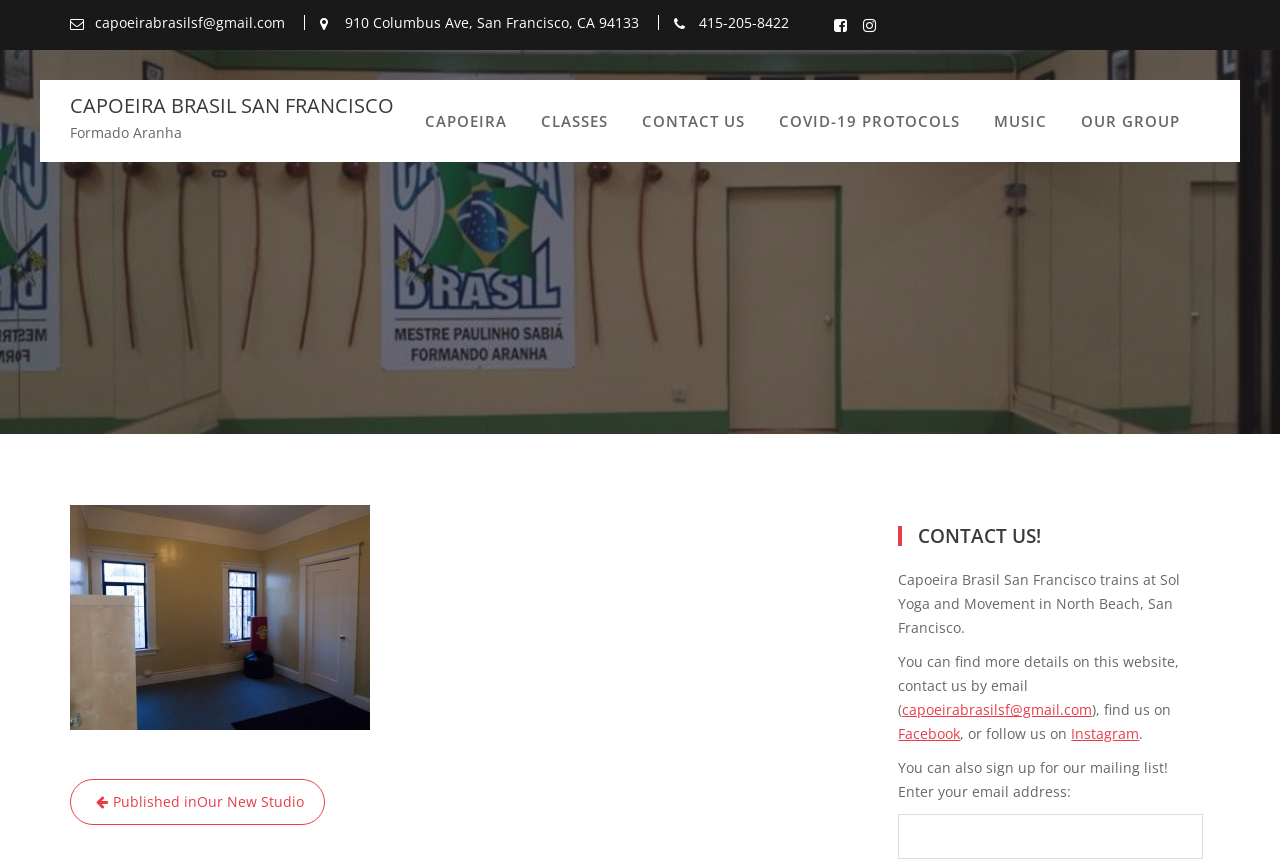Pinpoint the bounding box coordinates of the clickable element to carry out the following instruction: "reply to the post."

None